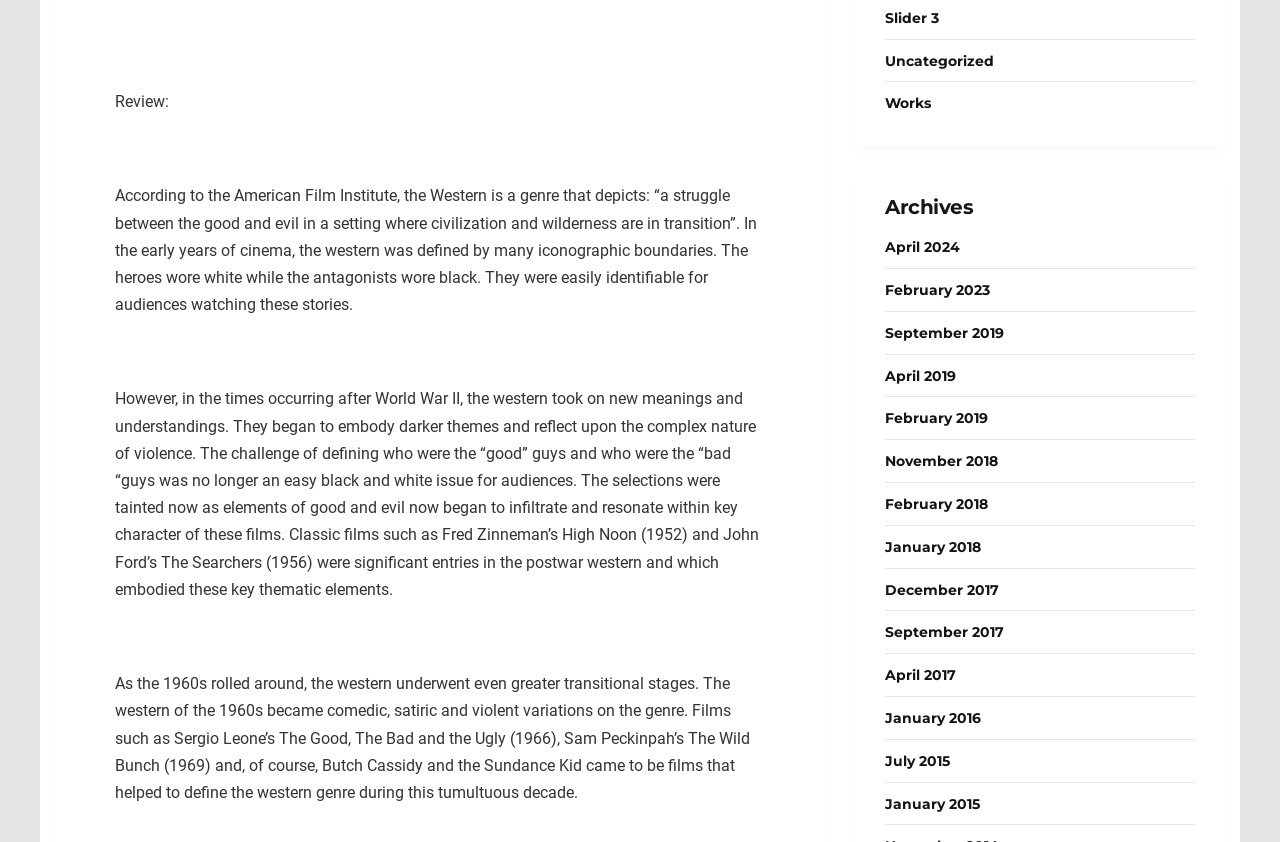How many links are there in the archives section?
Based on the visual content, answer with a single word or a brief phrase.

15